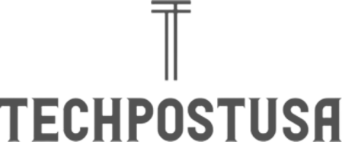What is the design style of the logo?
Please answer the question as detailed as possible.

The caption describes the logo as having a modern and clean design, which suggests a minimalist and sleek aesthetic.